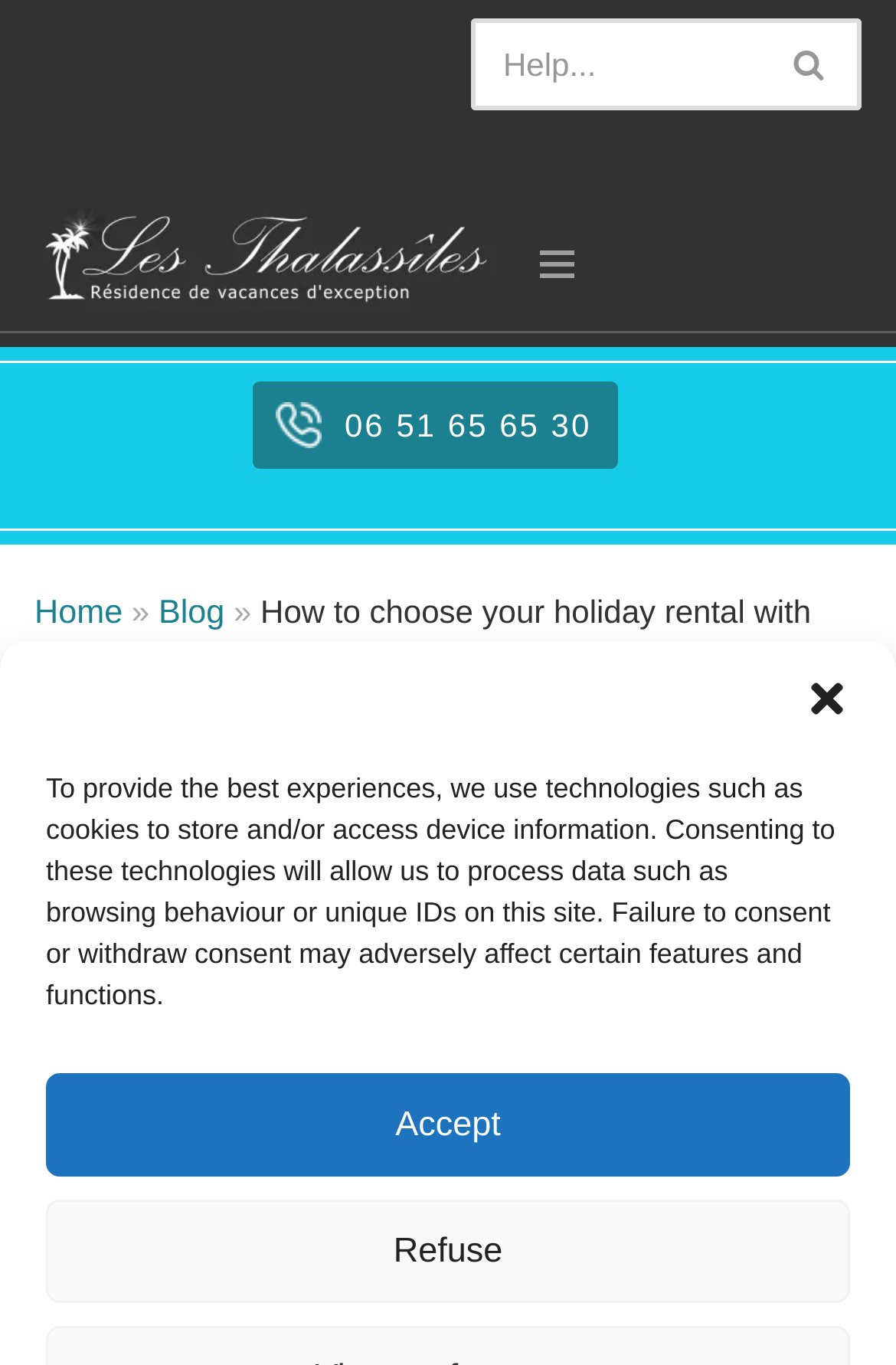Give a one-word or phrase response to the following question: Is the navigation menu expanded?

No